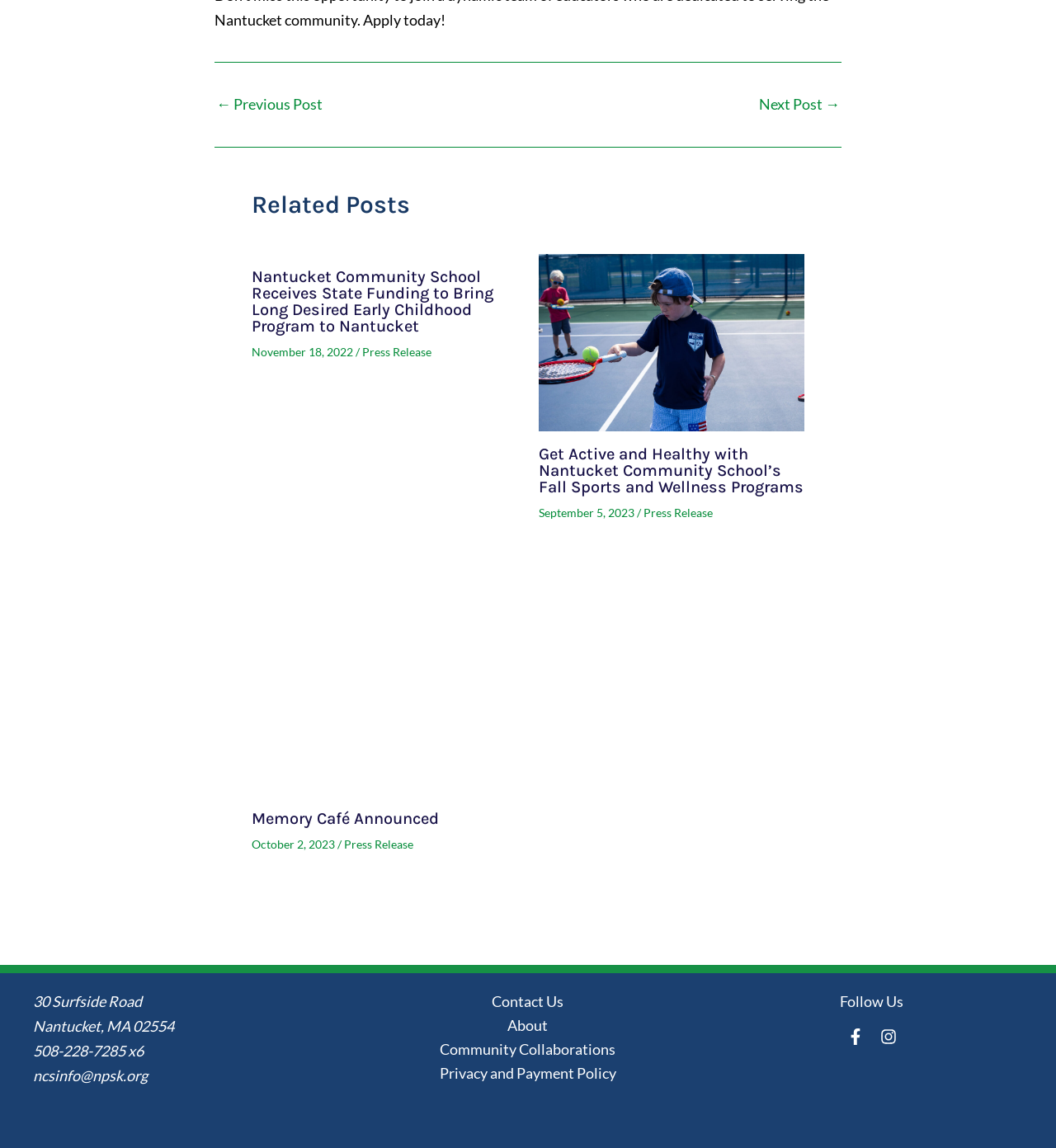Determine the bounding box coordinates for the HTML element mentioned in the following description: "aria-label="Instagram"". The coordinates should be a list of four floats ranging from 0 to 1, represented as [left, top, right, bottom].

[0.829, 0.892, 0.853, 0.914]